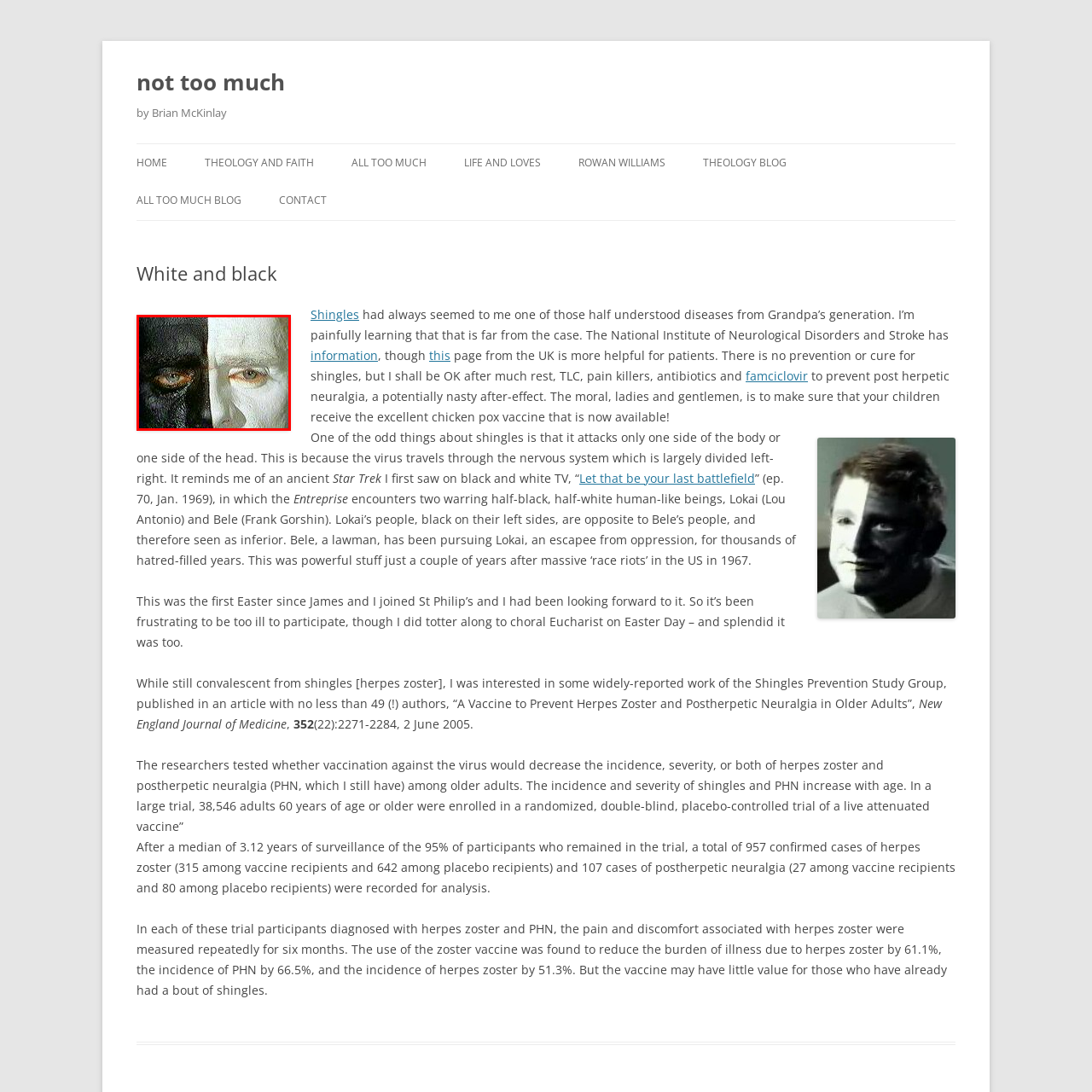What do the eyes in the artwork seem to do?  
Please examine the image enclosed within the red bounding box and provide a thorough answer based on what you observe in the image.

According to the caption, the eyes appear intensely focused, drawing the viewer's attention and inviting contemplation on themes of duality, identity, and societal contrasts.